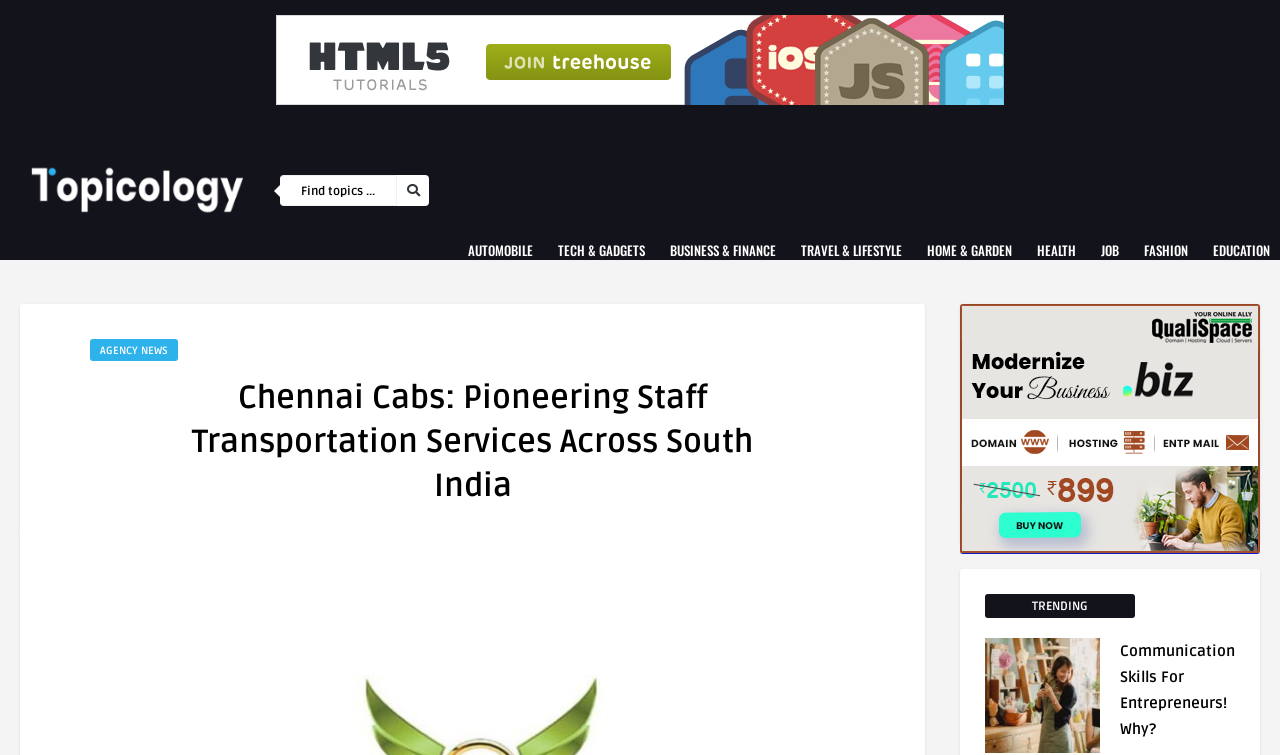Please specify the bounding box coordinates for the clickable region that will help you carry out the instruction: "Search for topics".

[0.219, 0.232, 0.31, 0.273]